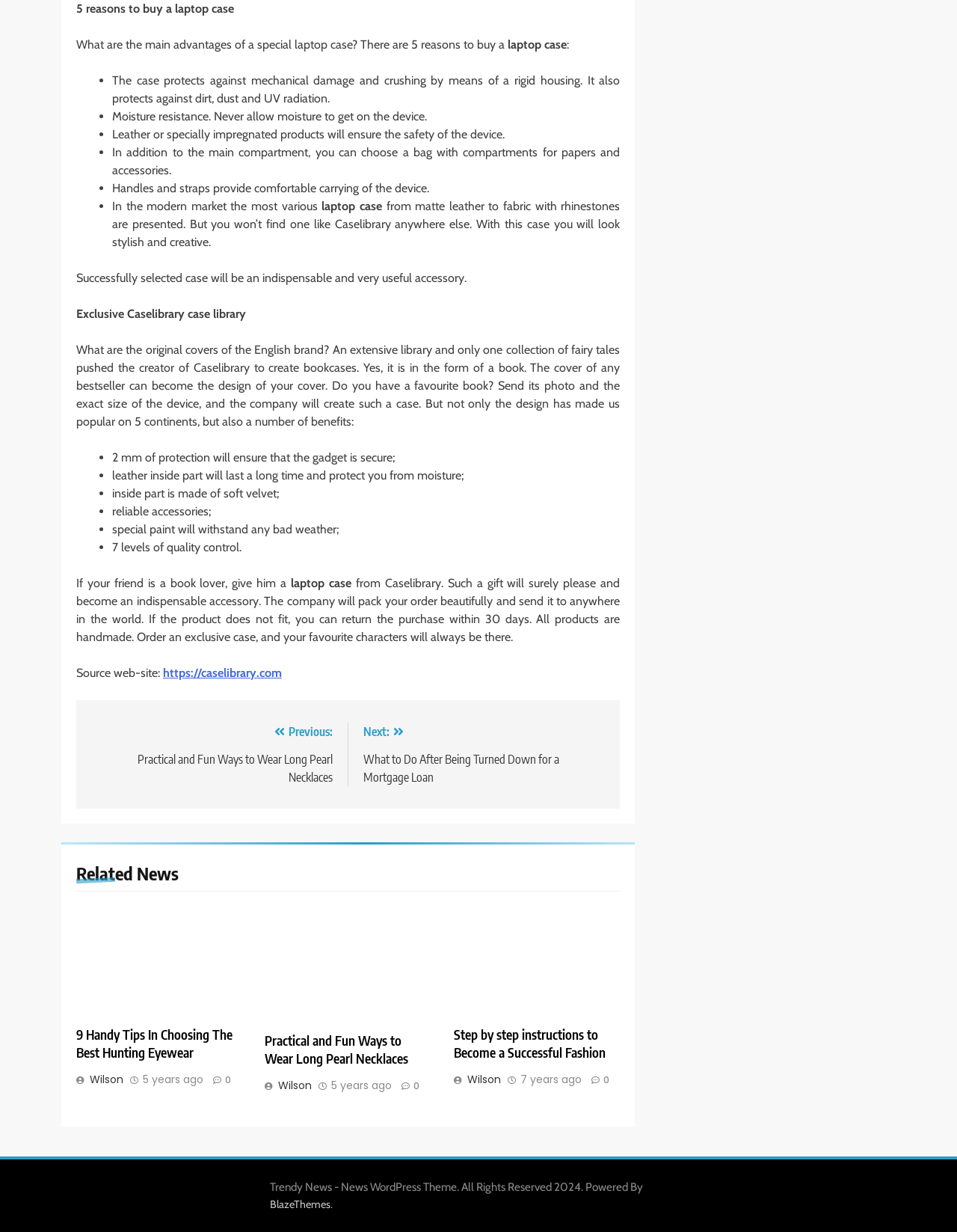Please identify the bounding box coordinates of the element I need to click to follow this instruction: "Click the link to Caselibrary website".

[0.17, 0.54, 0.295, 0.552]